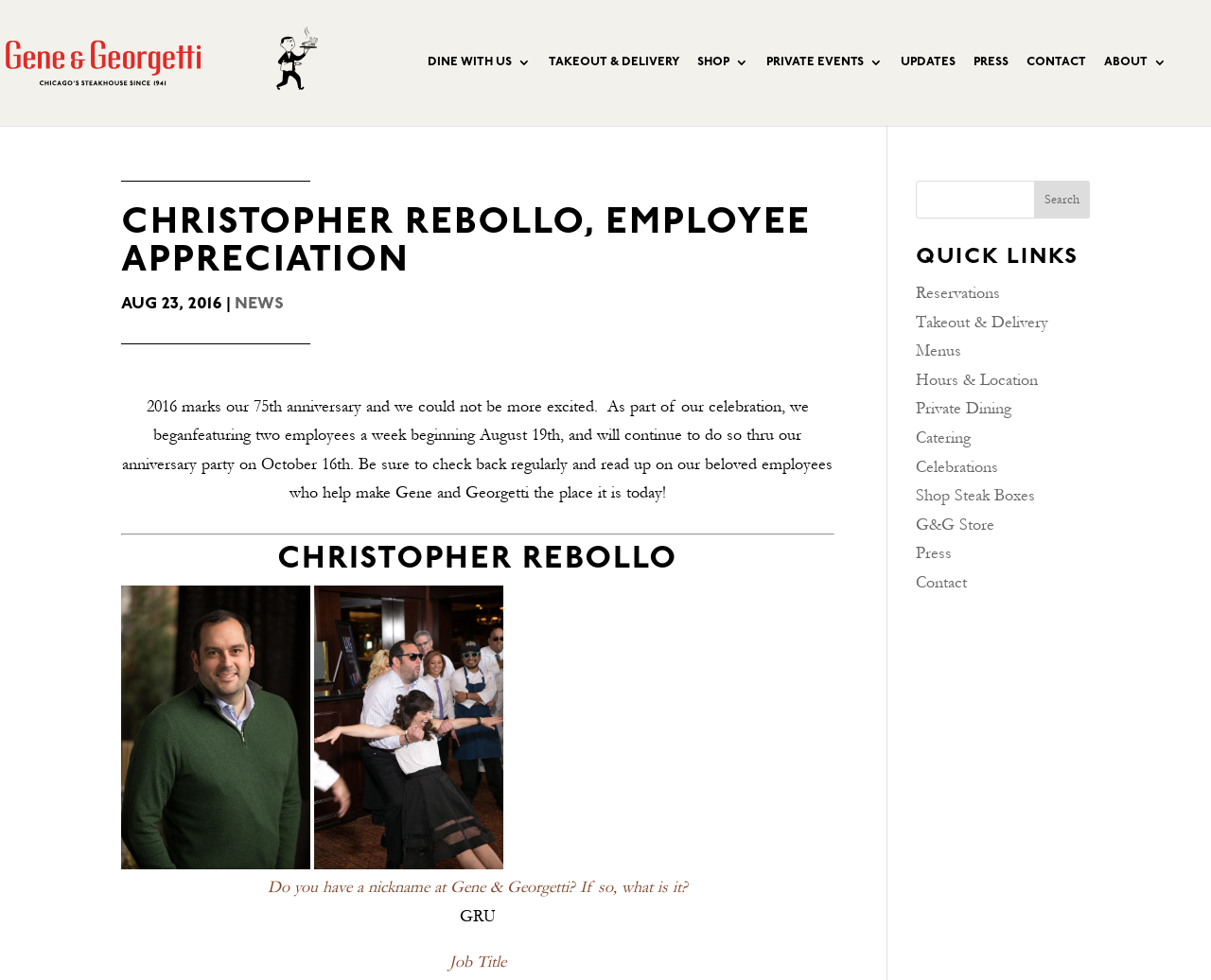What are the quick links provided on the webpage?
Look at the image and provide a detailed response to the question.

The quick links are located at the top right corner of the webpage, and they include links to Reservations, Takeout & Delivery, Menus, Hours & Location, Private Dining, Catering, Celebrations, Shop Steak Boxes, G&G Store, Press, and Contact.